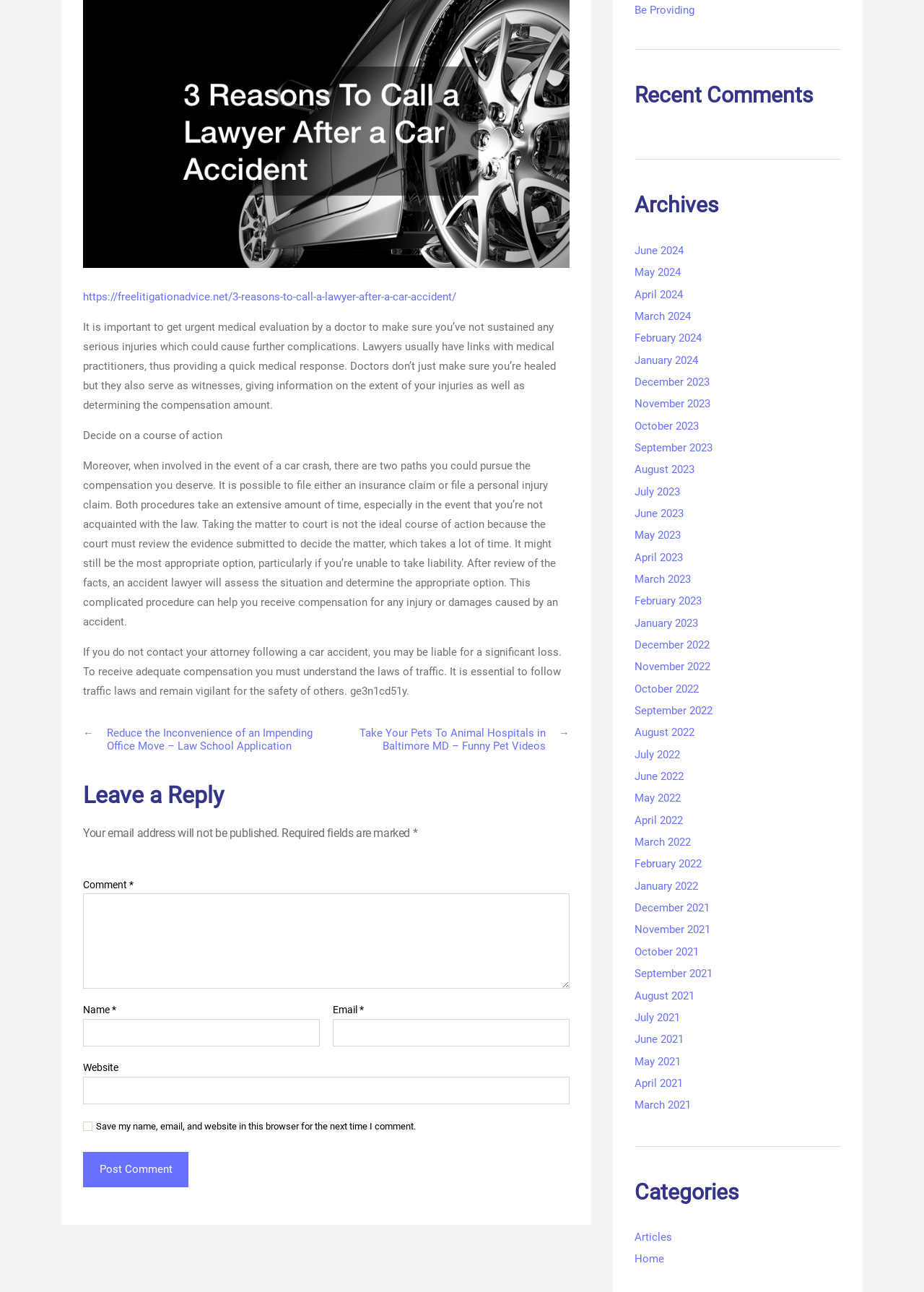Extract the bounding box coordinates for the UI element described as: "parent_node: Comment * name="comment"".

[0.09, 0.692, 0.616, 0.765]